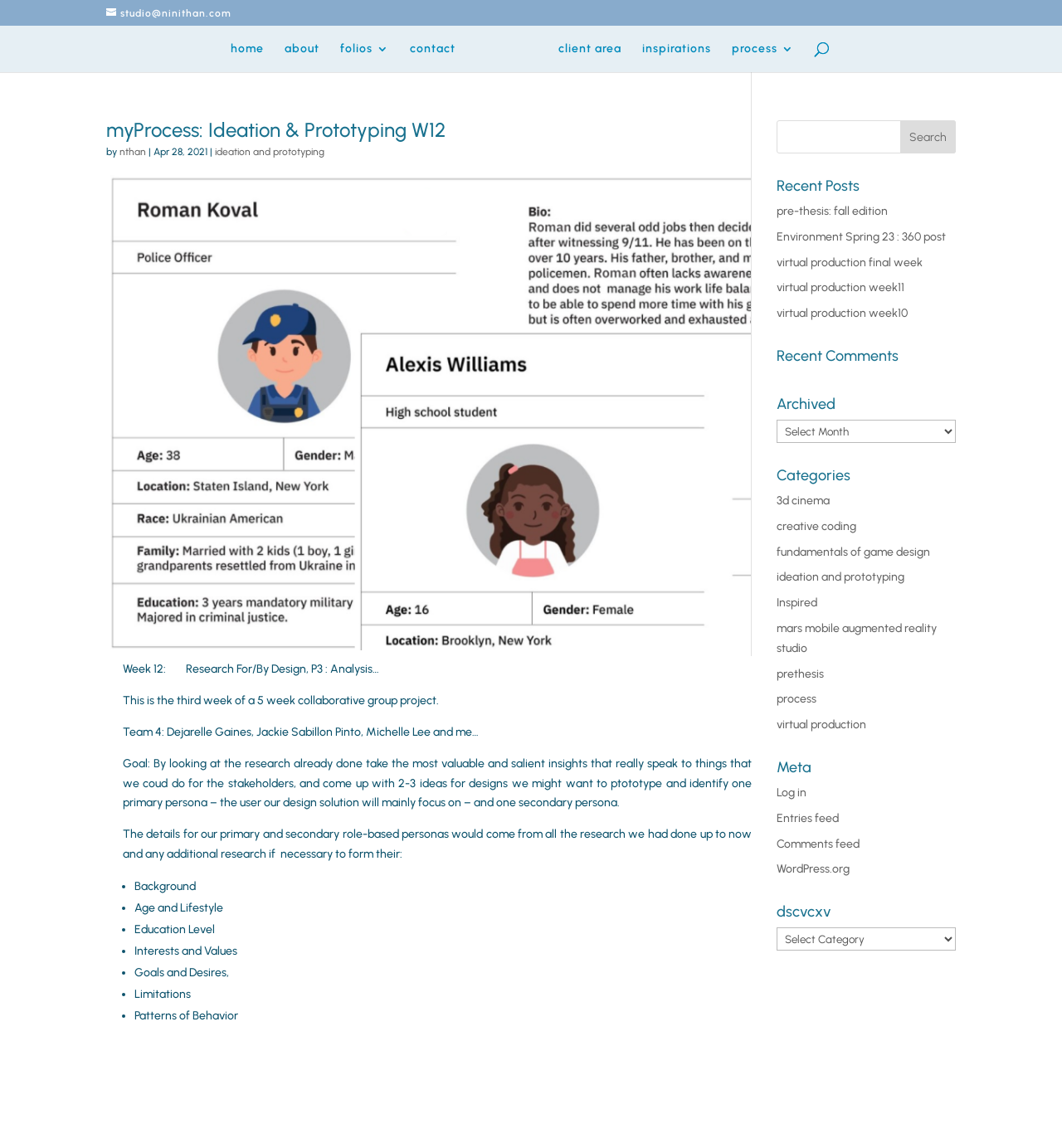Specify the bounding box coordinates of the area to click in order to follow the given instruction: "Search for something."

[0.053, 0.022, 0.953, 0.023]